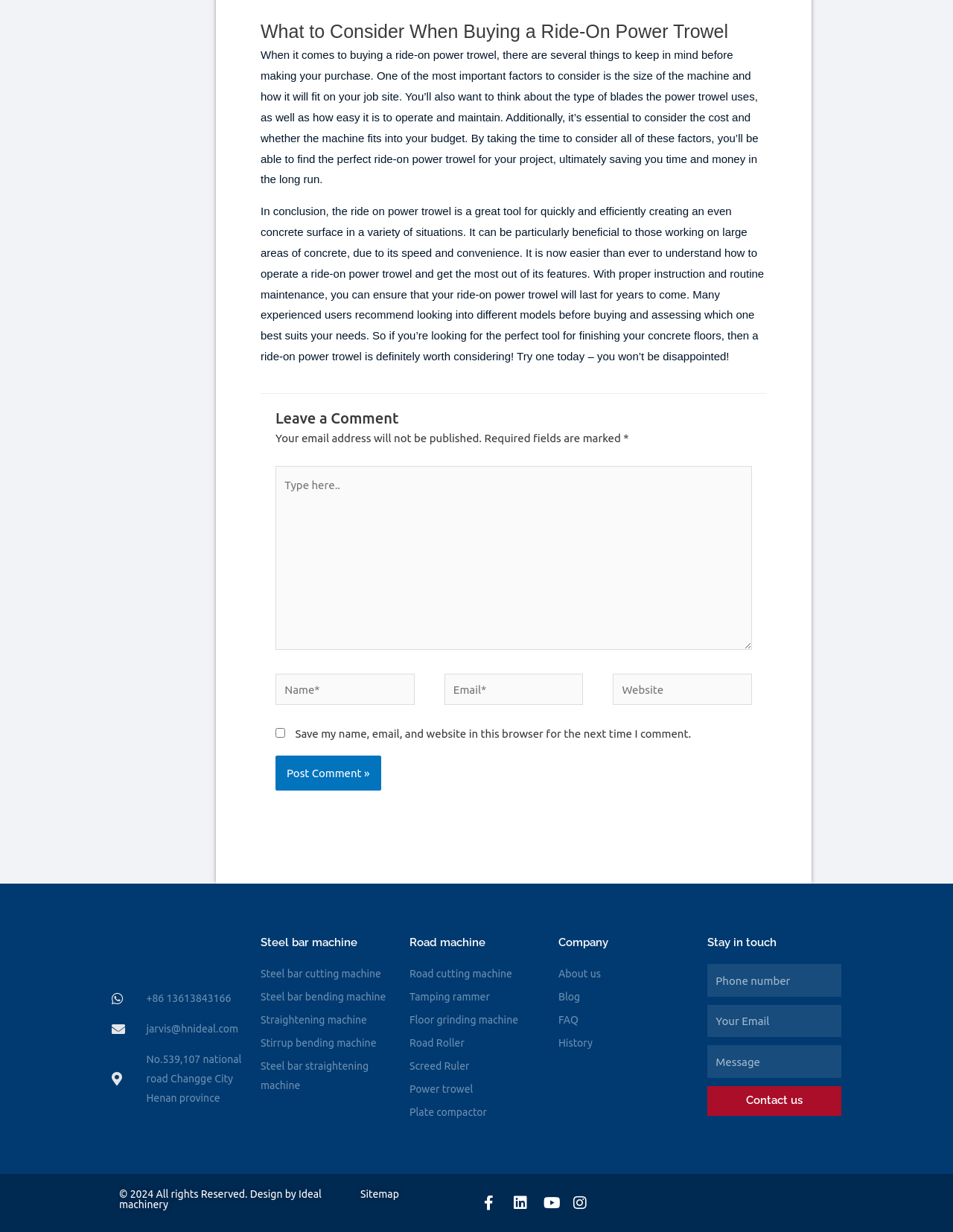Locate the bounding box coordinates of the element's region that should be clicked to carry out the following instruction: "Contact us". The coordinates need to be four float numbers between 0 and 1, i.e., [left, top, right, bottom].

[0.742, 0.882, 0.883, 0.906]